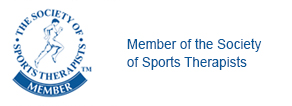Create a detailed narrative for the image.

The image highlights the certification of membership to the Society of Sports Therapists, featuring a distinctive logo that depicts a figure in motion, symbolizing the active role of sports therapists. Accompanying the logo is the text "Member of the Society of Sports Therapists," emphasizing the recognized credentials and professional standards upheld by practitioners in this field. This endorsement signifies a commitment to excellence in sports therapy, which is integral to promoting health and recovery in athletes and active individuals.